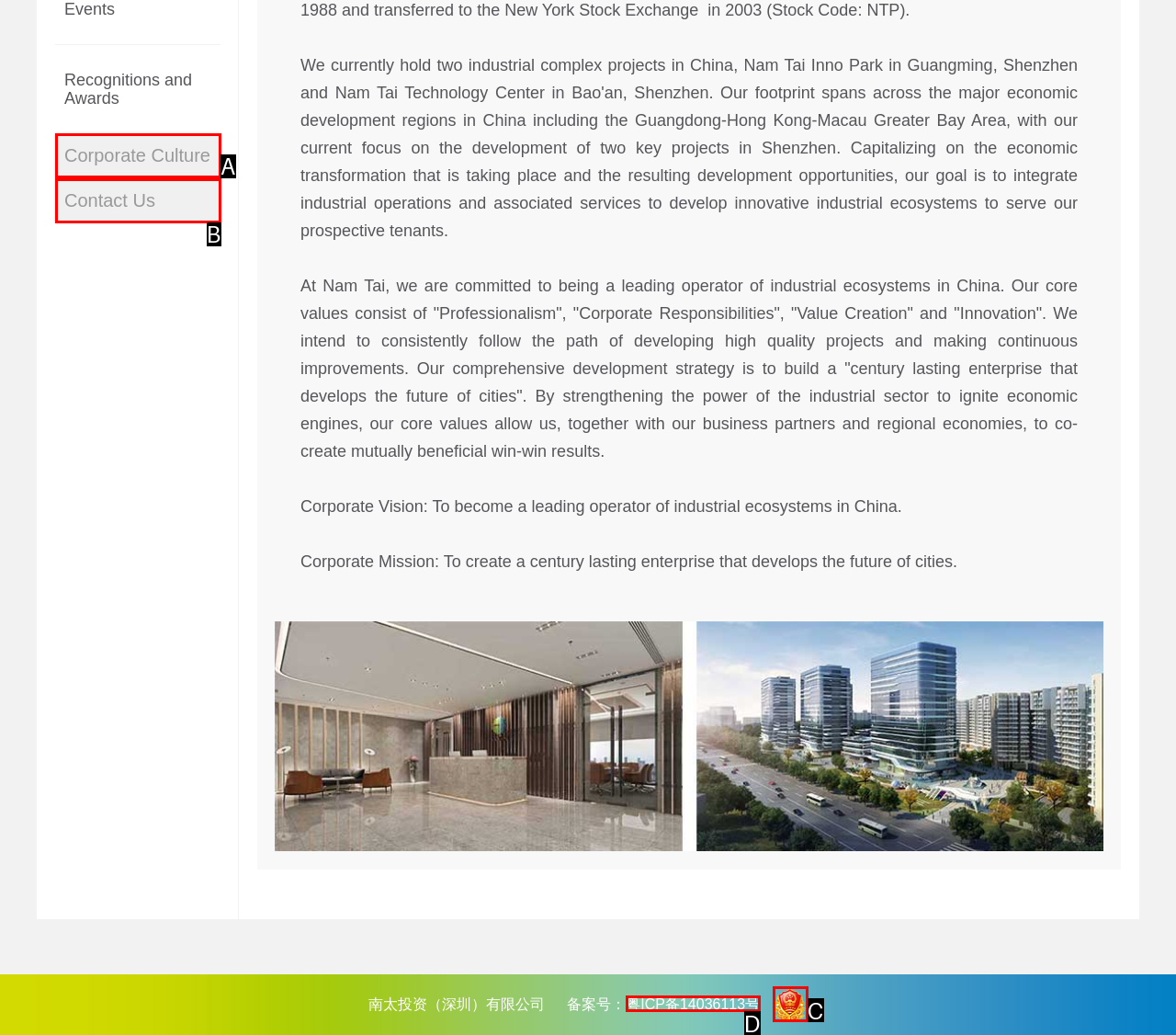Choose the letter that best represents the description: parent_node: 备案号：粤ICP备14036113号. Provide the letter as your response.

C